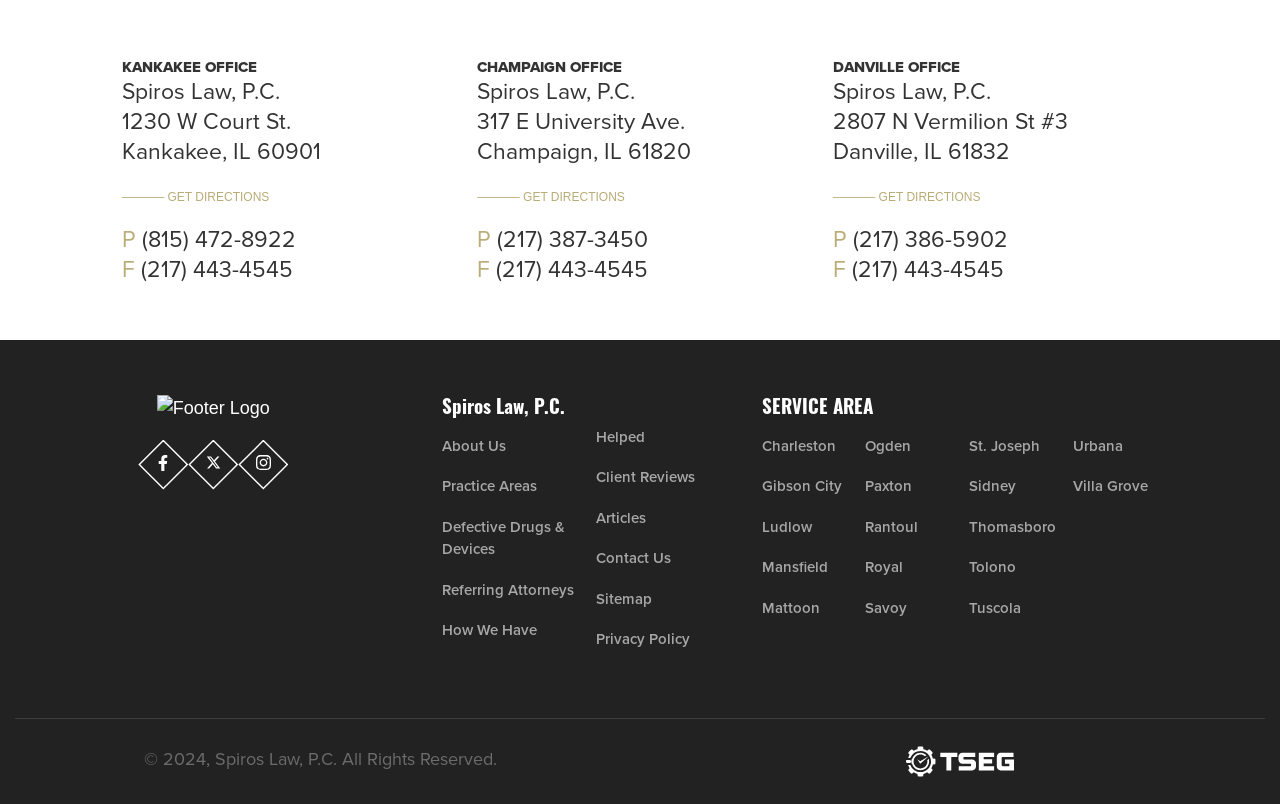Could you highlight the region that needs to be clicked to execute the instruction: "Read articles"?

[0.465, 0.277, 0.572, 0.327]